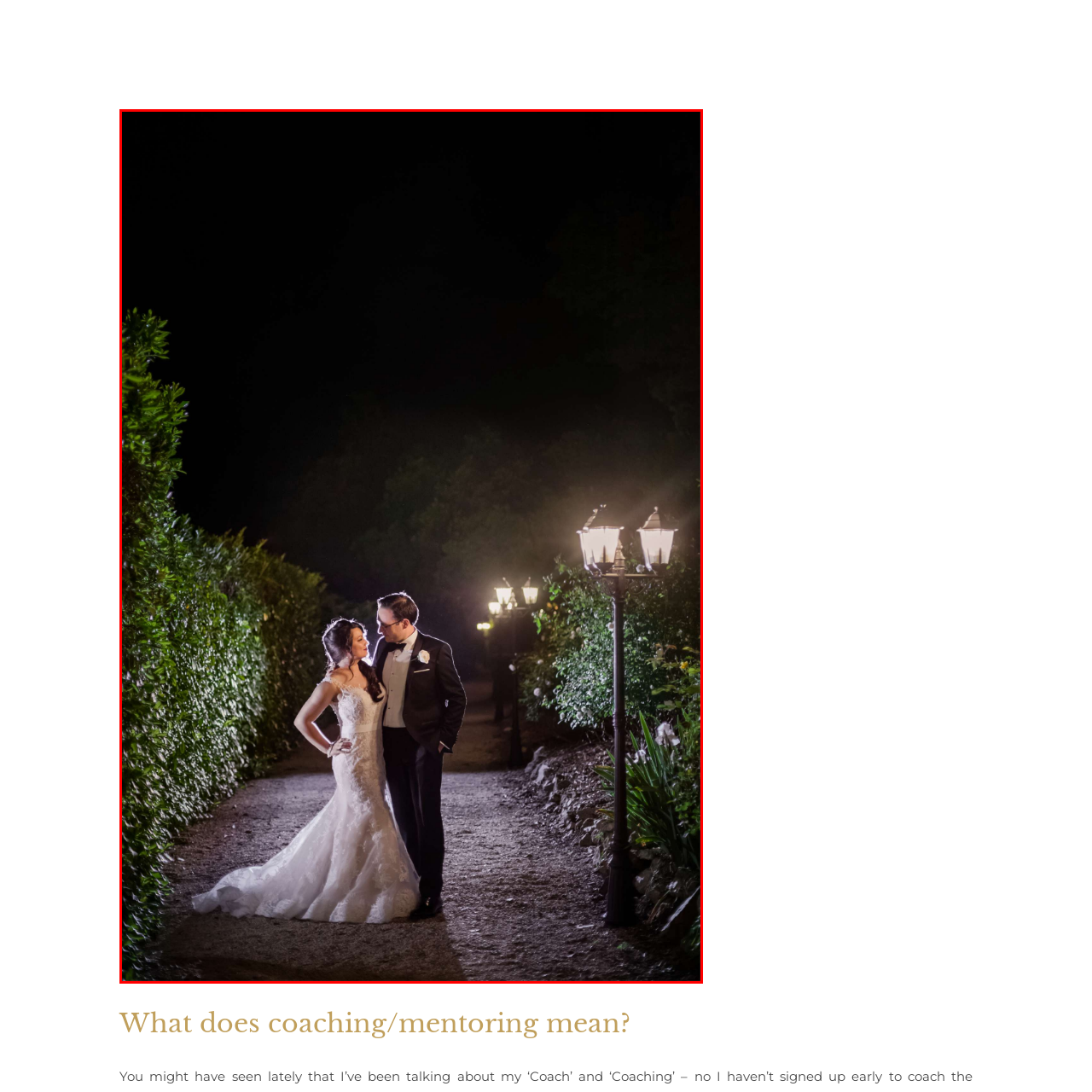What type of lights are flanking the path?
Focus on the image enclosed by the red bounding box and elaborate on your answer to the question based on the visual details present.

The caption specifically mentions that the path is flanked by vintage-style lanterns, which are adding to the romantic ambiance of the scene and highlighting the couple's love and joy.